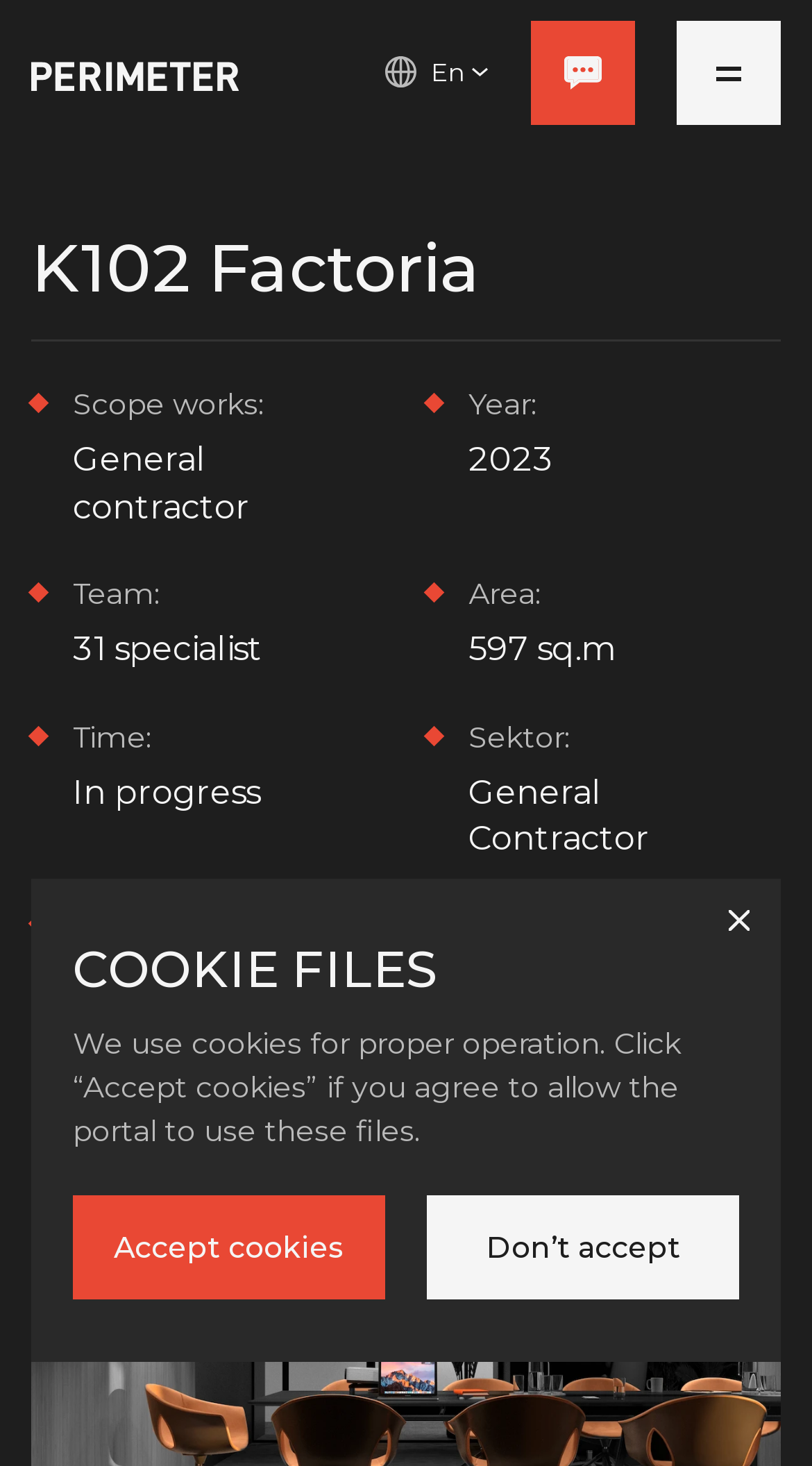Please provide a comprehensive answer to the question based on the screenshot: How many specialists are involved in the project?

I found the answer by looking at the 'Team:' section, which is located below the 'Year:' section. The 'Team:' section has a static text '31 specialist', which indicates the number of specialists involved in the project.